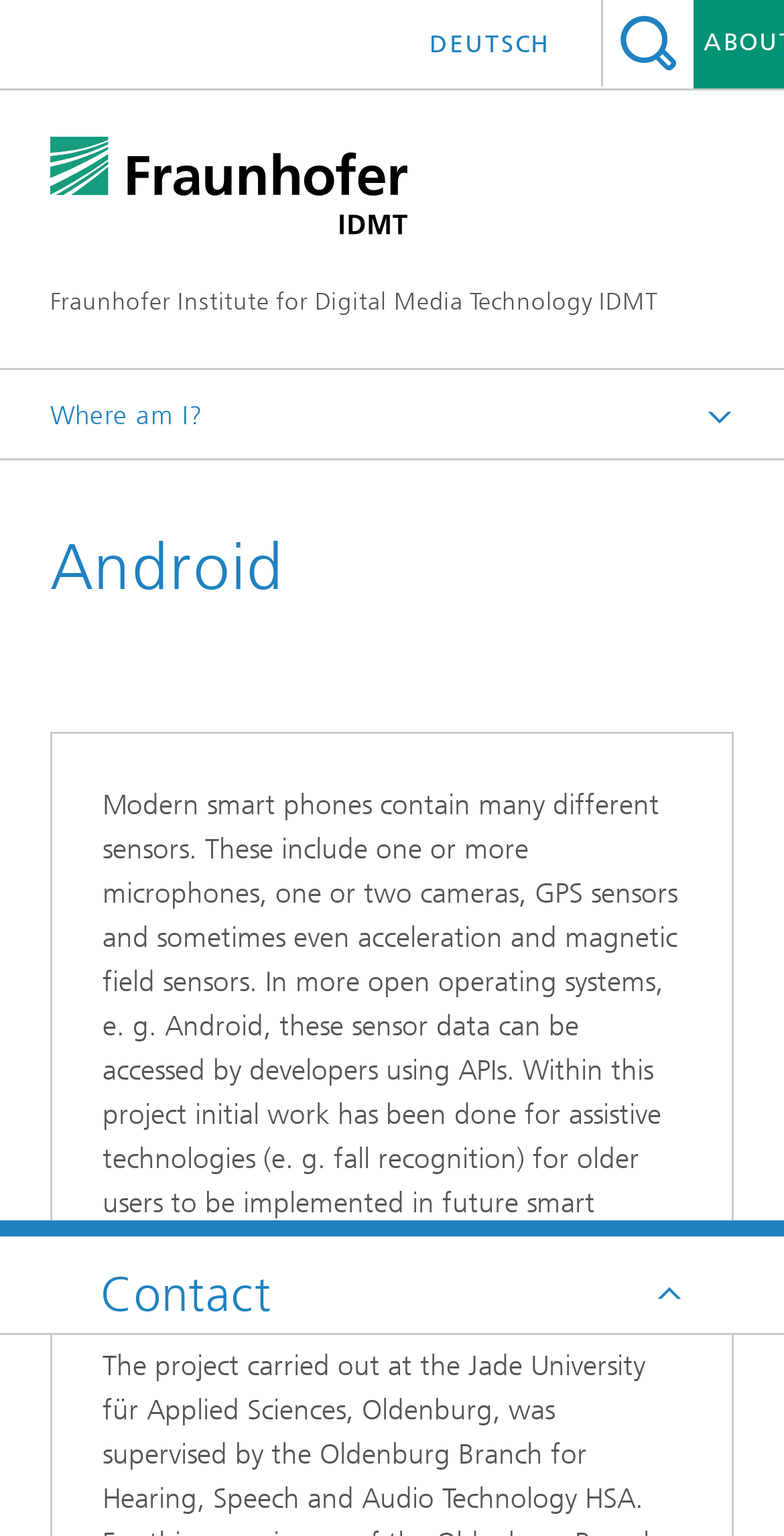Find the bounding box of the web element that fits this description: "About us".

[0.192, 0.334, 0.327, 0.352]